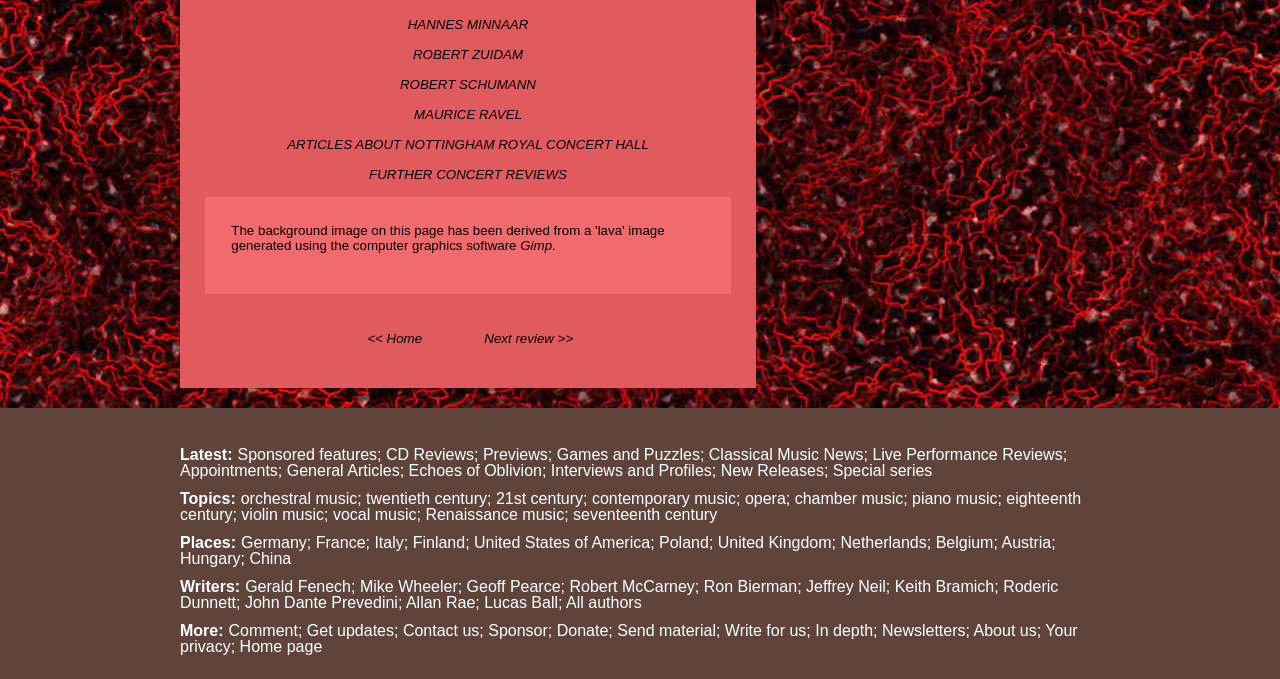Locate the bounding box coordinates of the area that needs to be clicked to fulfill the following instruction: "read articles about Nottingham Royal Concert Hall". The coordinates should be in the format of four float numbers between 0 and 1, namely [left, top, right, bottom].

[0.224, 0.201, 0.507, 0.223]